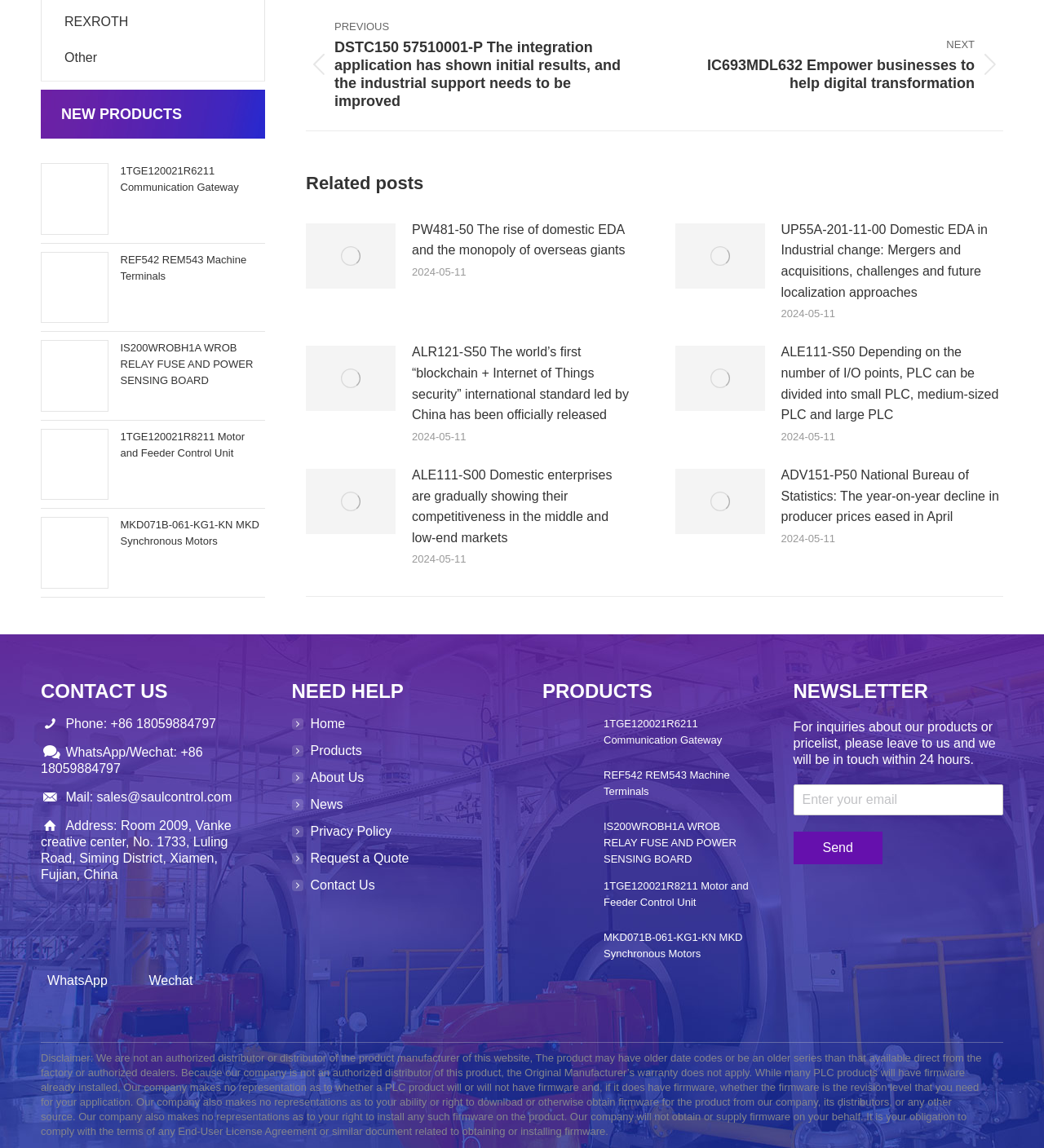What is the date of the latest article?
Using the visual information, reply with a single word or short phrase.

2024-05-11